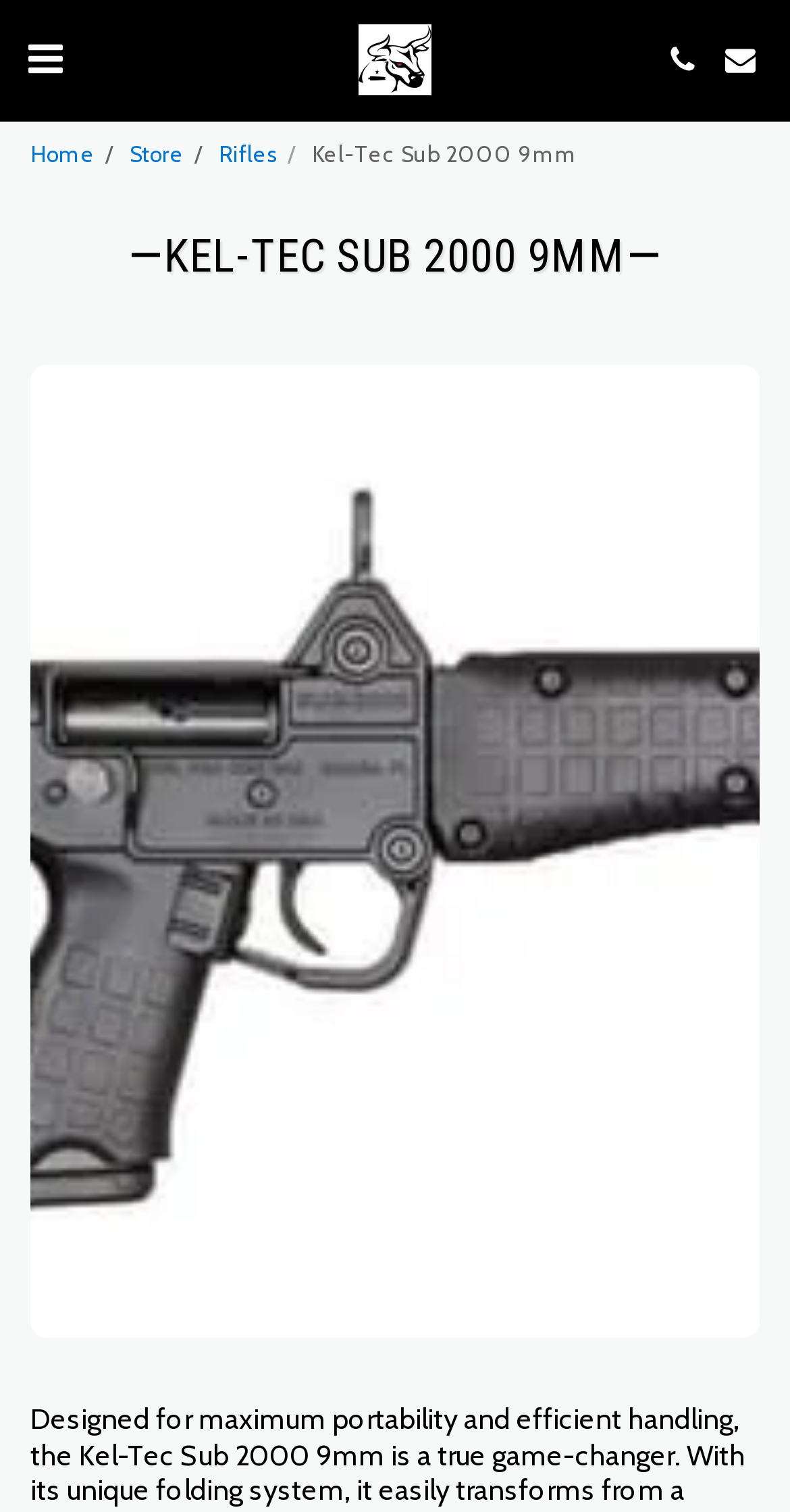Reply to the question with a single word or phrase:
What is the name of the website or store?

Bull Island Armory